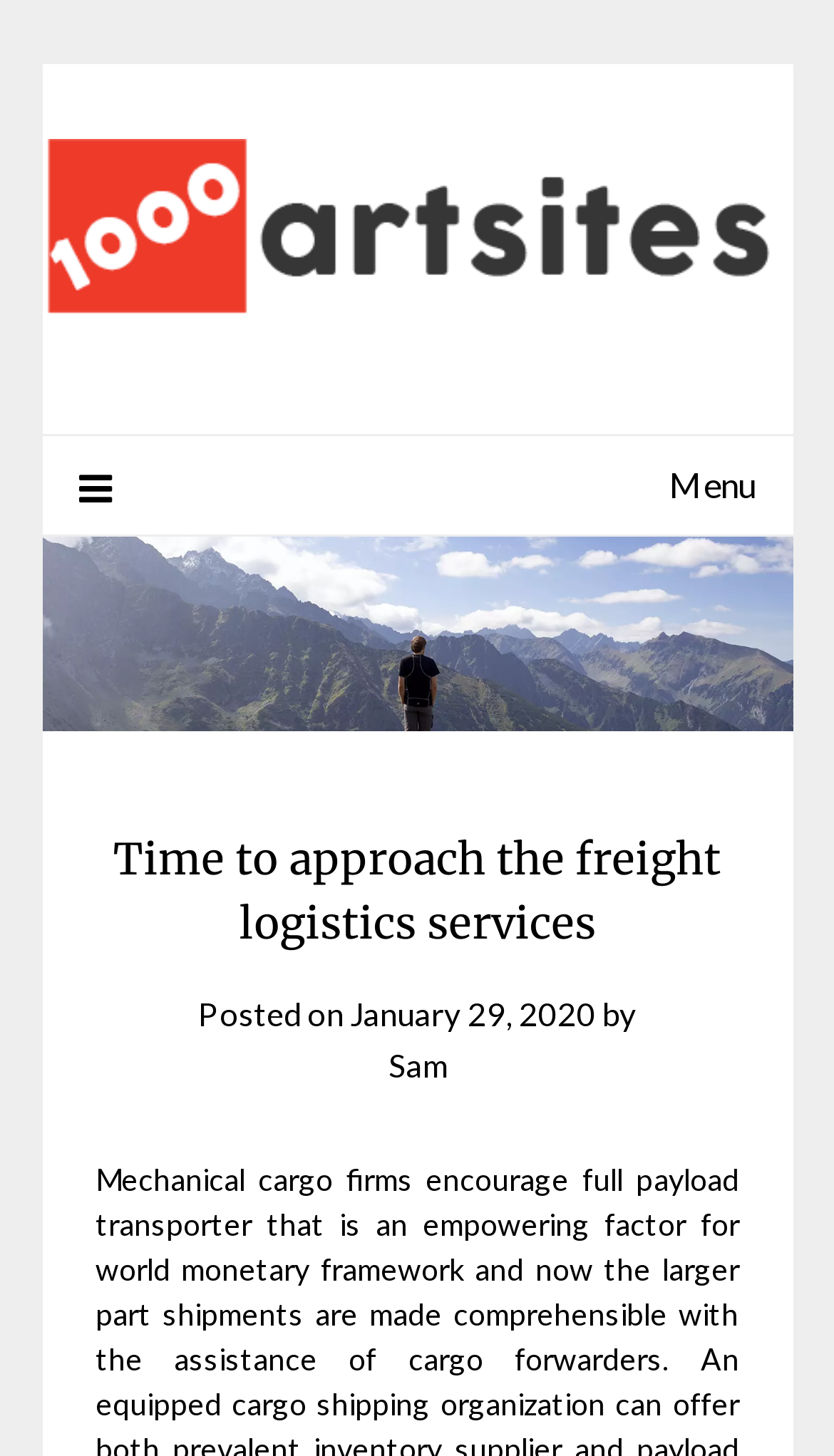Analyze the image and give a detailed response to the question:
What is the date of the posted article?

I found the date by looking at the text 'Posted on' followed by a link 'January 29, 2020' which indicates the date the article was posted.